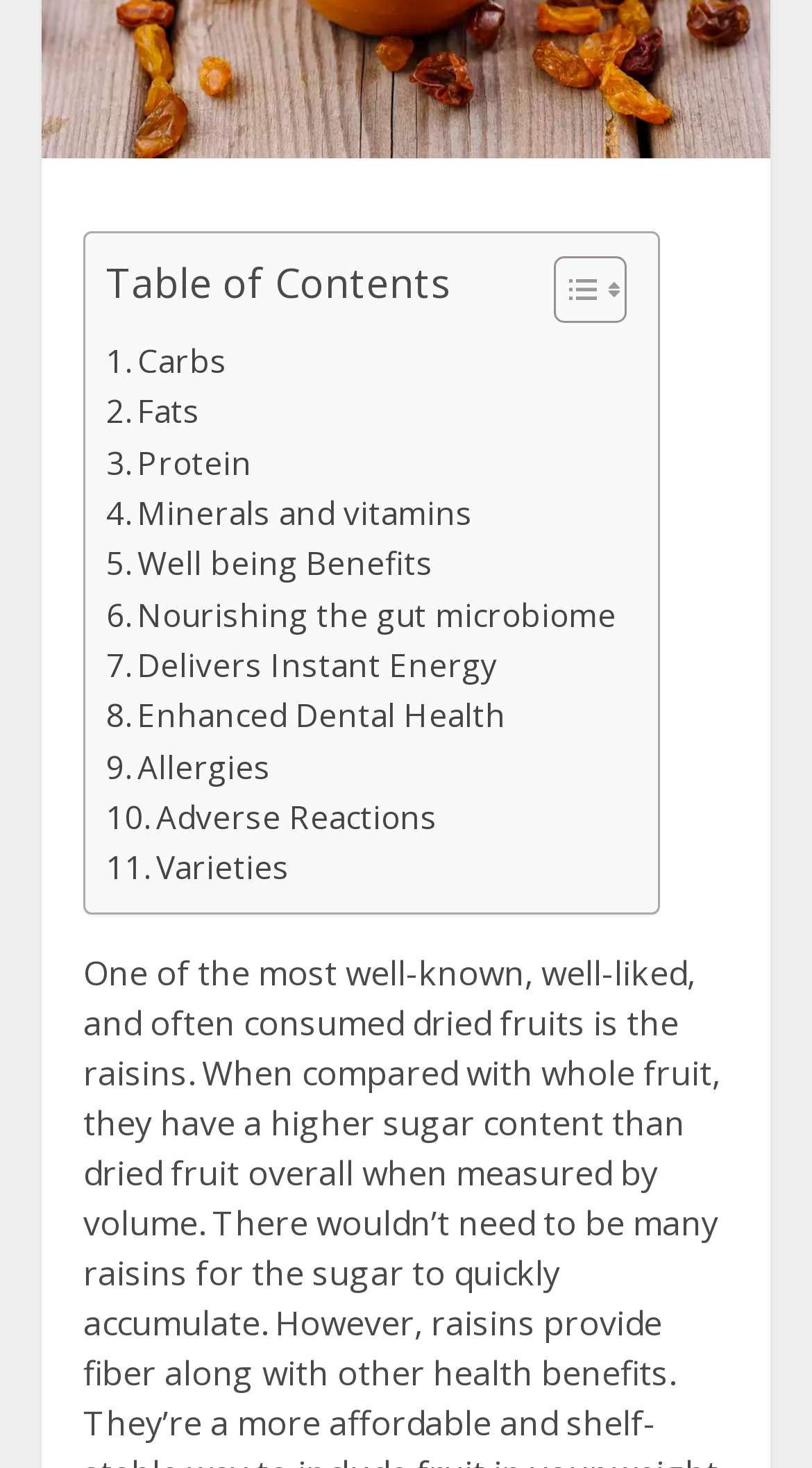Find the bounding box coordinates for the UI element that matches this description: "Toggle".

[0.644, 0.173, 0.759, 0.228]